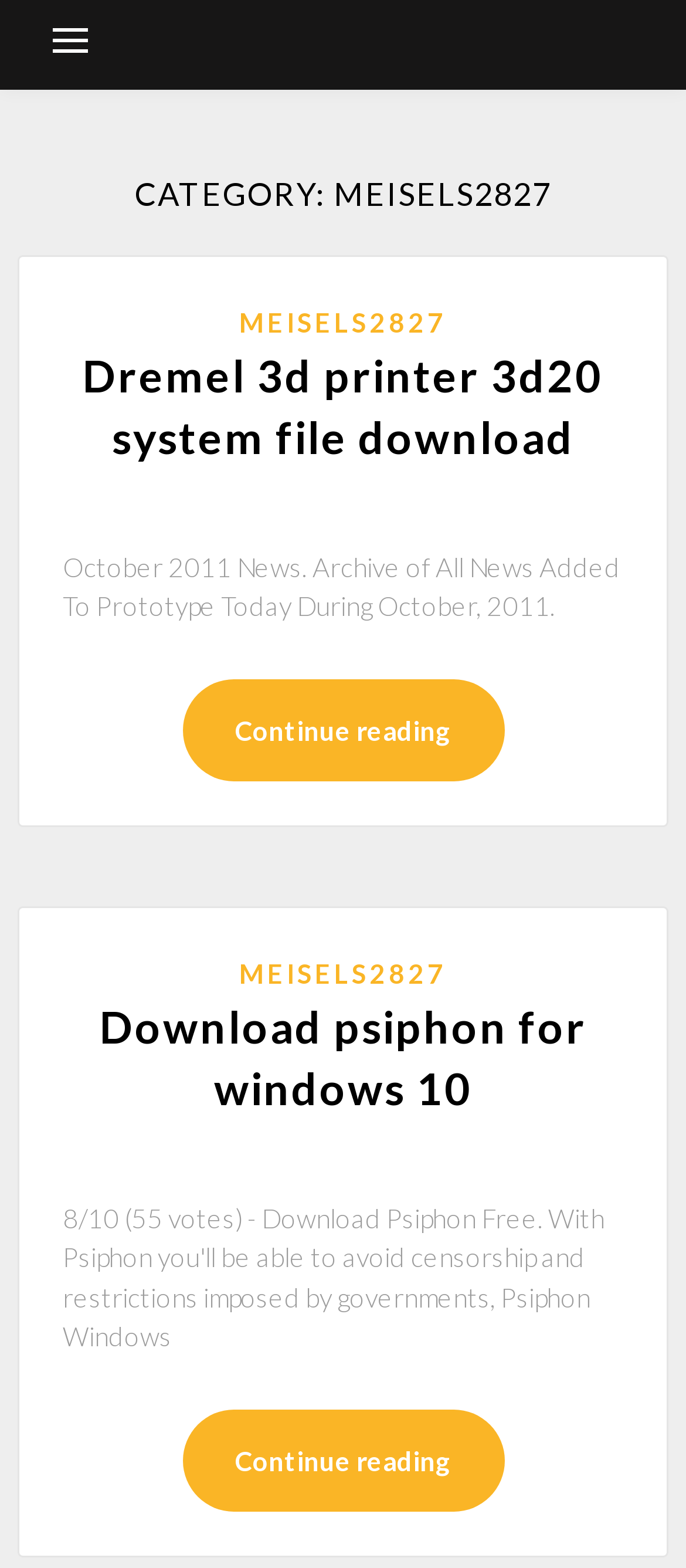What is the purpose of the links?
Please provide a comprehensive answer based on the details in the screenshot.

The links on the webpage, such as 'Dremel 3d printer 3d20 system file download' and 'Download psiphon for windows 10', suggest that they are used to download files or systems related to 3D printing and other software.